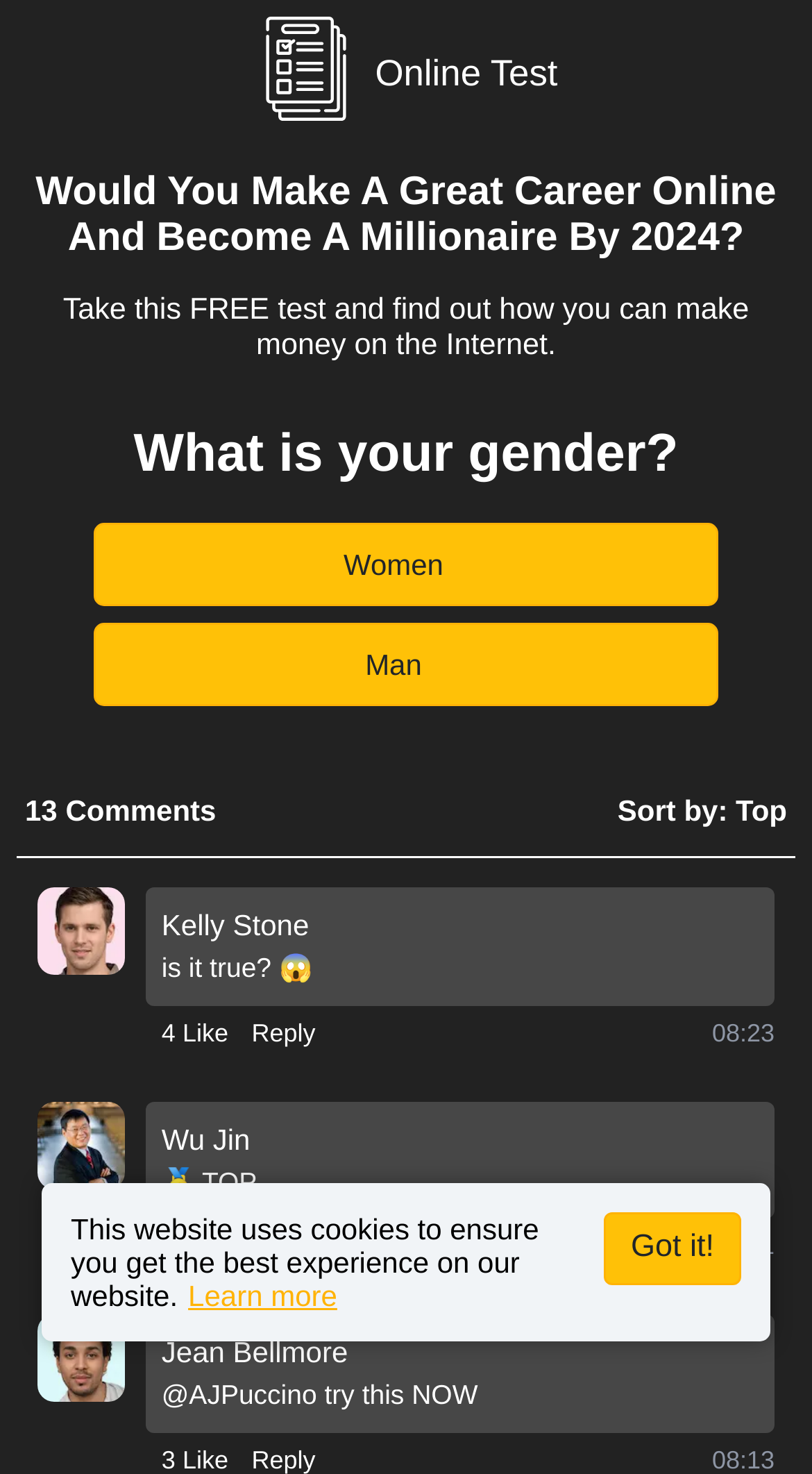Determine the bounding box coordinates of the UI element described below. Use the format (top-left x, top-left y, bottom-right x, bottom-right y) with floating point numbers between 0 and 1: Got it!

[0.744, 0.822, 0.913, 0.871]